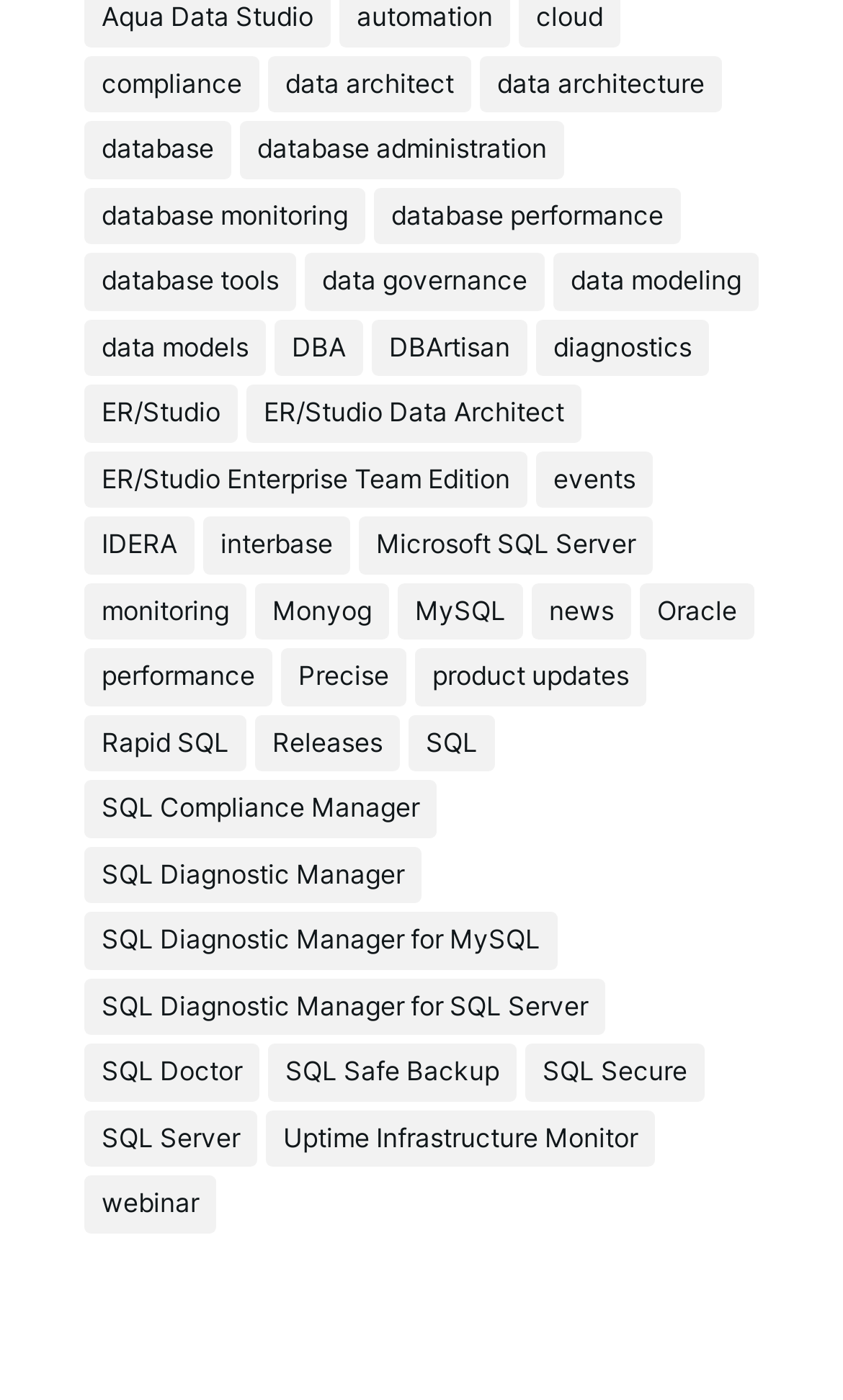How many links are there on this webpage?
Provide an in-depth answer to the question, covering all aspects.

I counted the number of links on the webpage, which are listed from 'compliance' to 'webinar'.